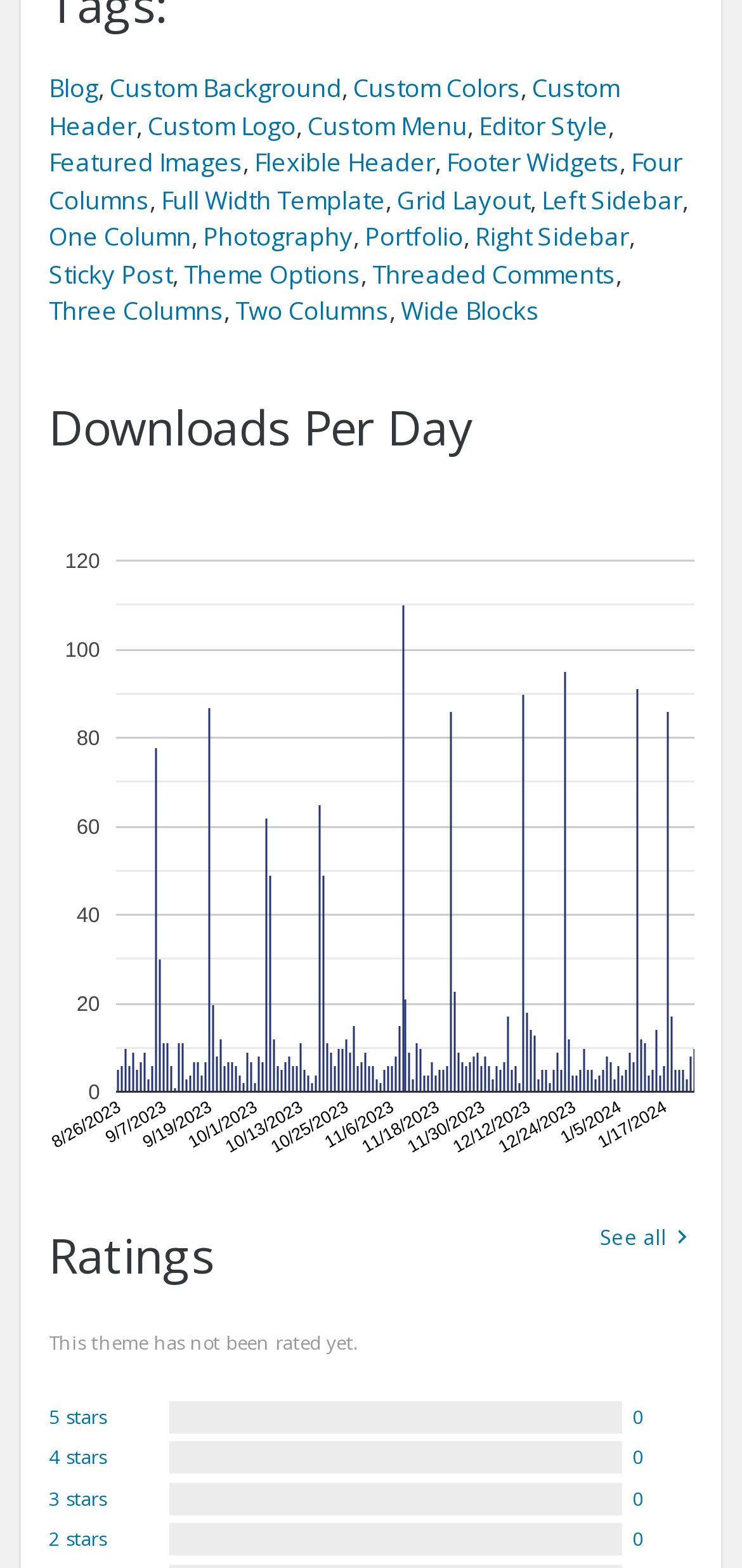How many ratings options are there?
Examine the screenshot and reply with a single word or phrase.

5